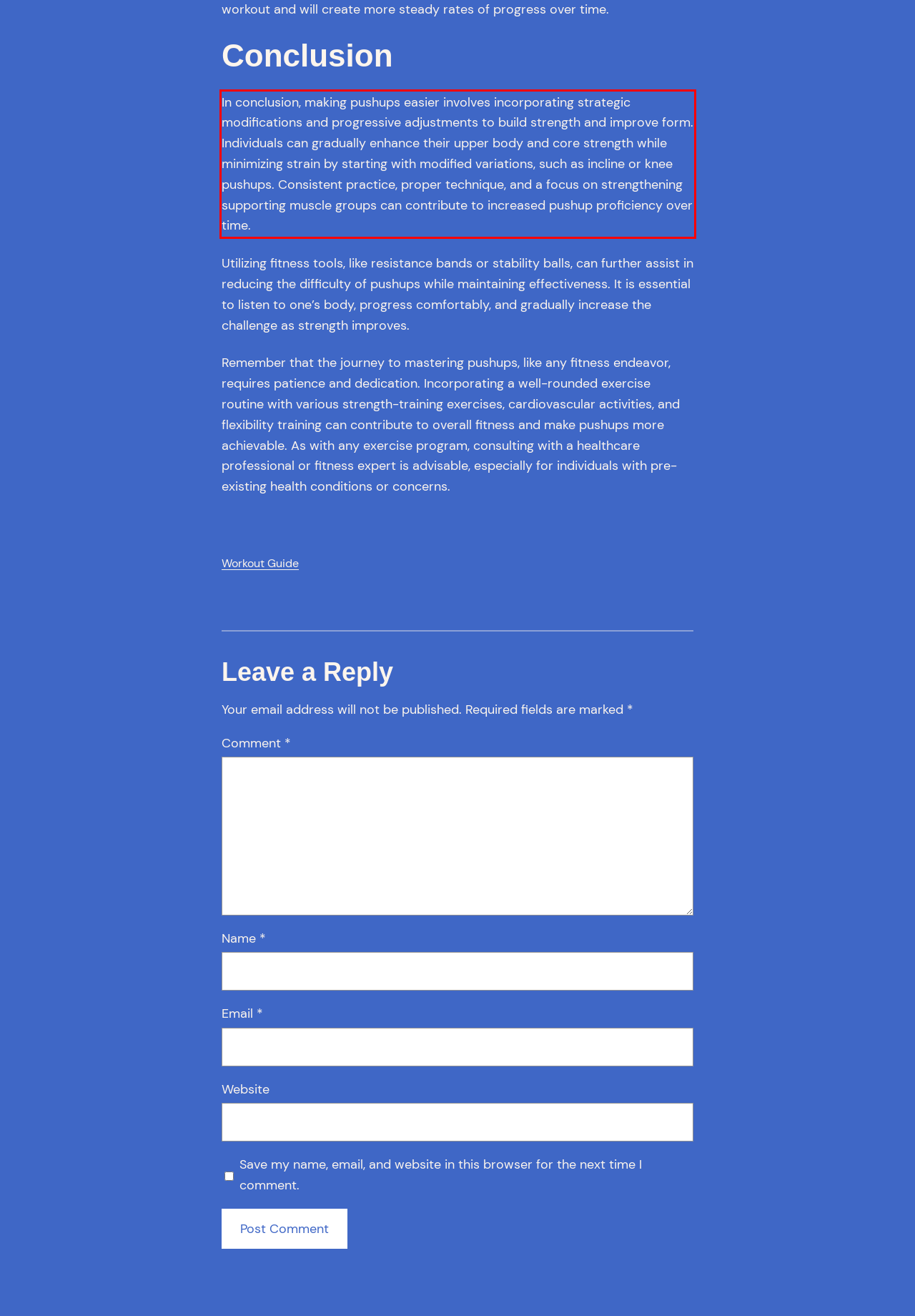Please identify and extract the text content from the UI element encased in a red bounding box on the provided webpage screenshot.

In conclusion, making pushups easier involves incorporating strategic modifications and progressive adjustments to build strength and improve form. Individuals can gradually enhance their upper body and core strength while minimizing strain by starting with modified variations, such as incline or knee pushups. Consistent practice, proper technique, and a focus on strengthening supporting muscle groups can contribute to increased pushup proficiency over time.